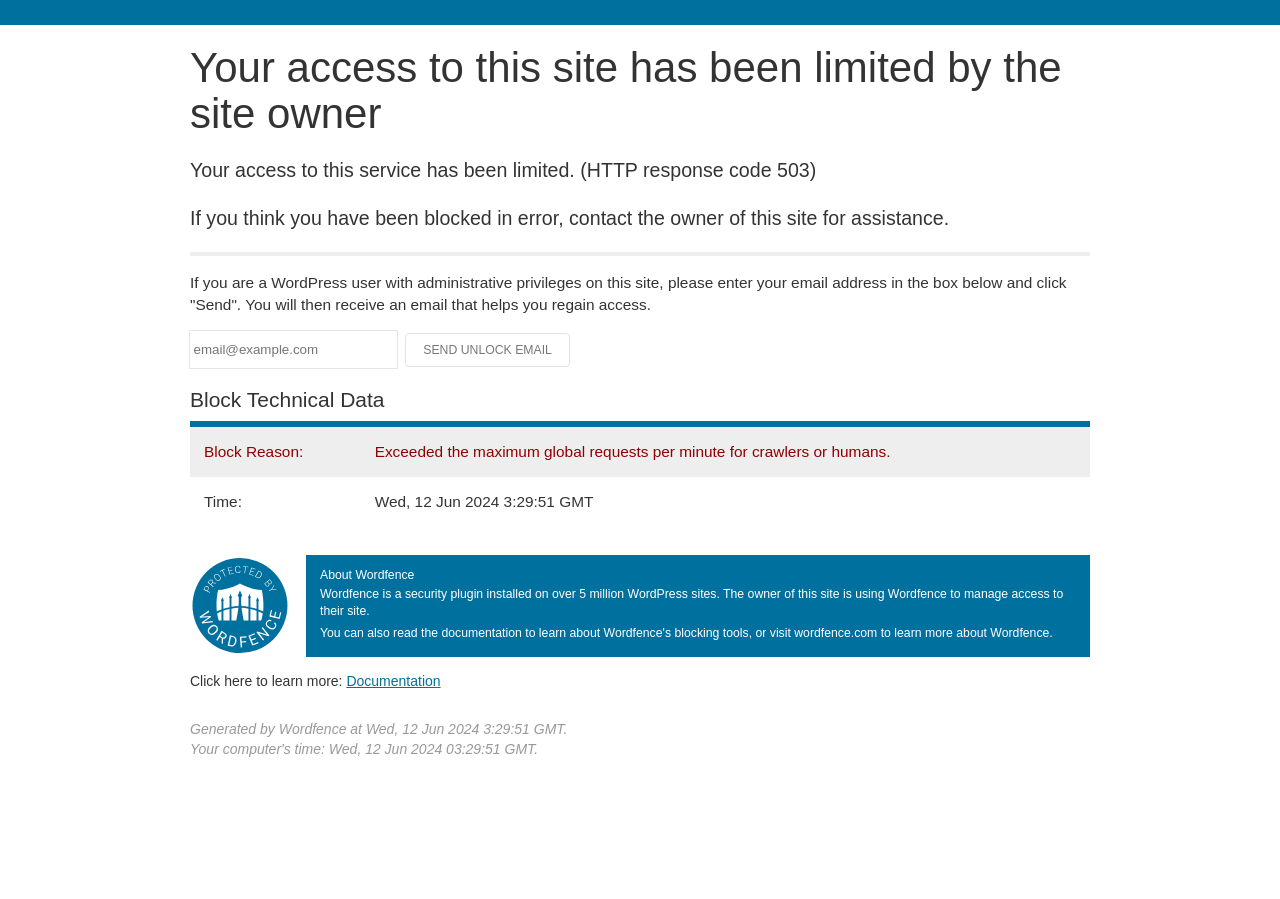From the element description: "Documentation", extract the bounding box coordinates of the UI element. The coordinates should be expressed as four float numbers between 0 and 1, in the order [left, top, right, bottom].

[0.271, 0.748, 0.344, 0.766]